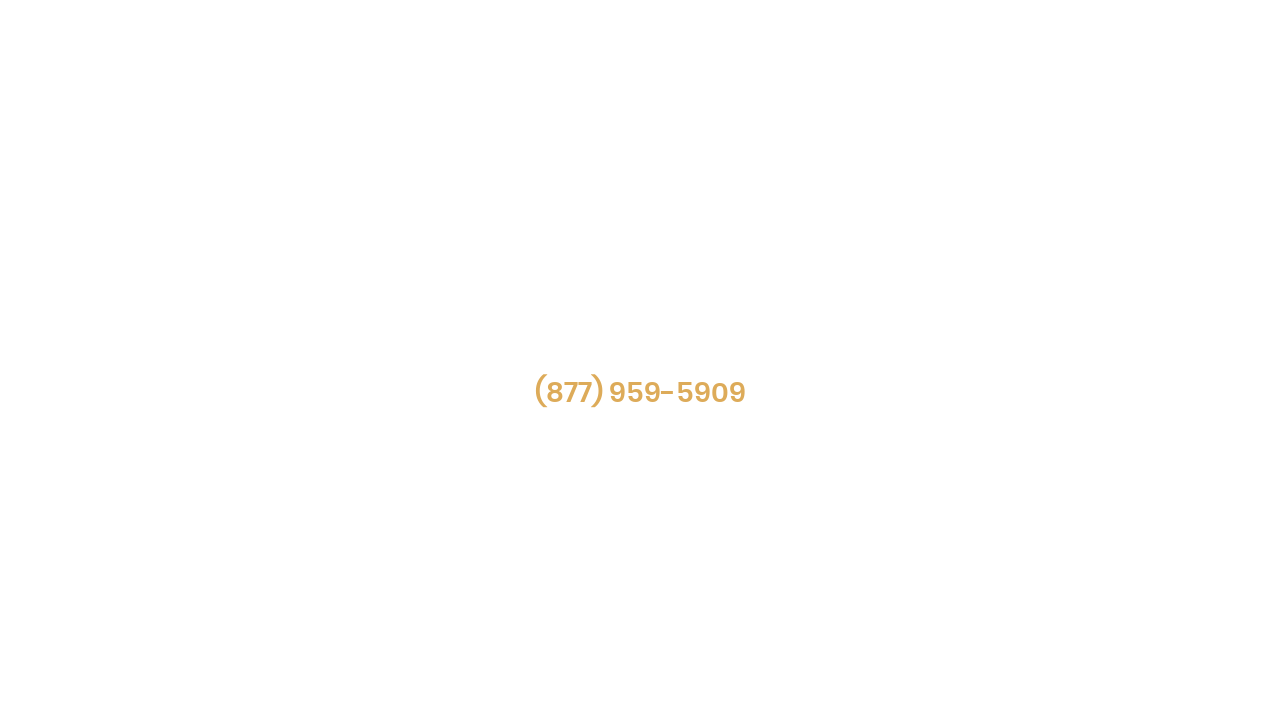What is the name of the website?
Craft a detailed and extensive response to the question.

The name of the website can be found in the top-left corner of the webpage, where the logo is located. The text 'Anaheim Lighthouse Website' is written in a link element with a bounding box coordinate of [0.319, 0.106, 0.681, 0.127].